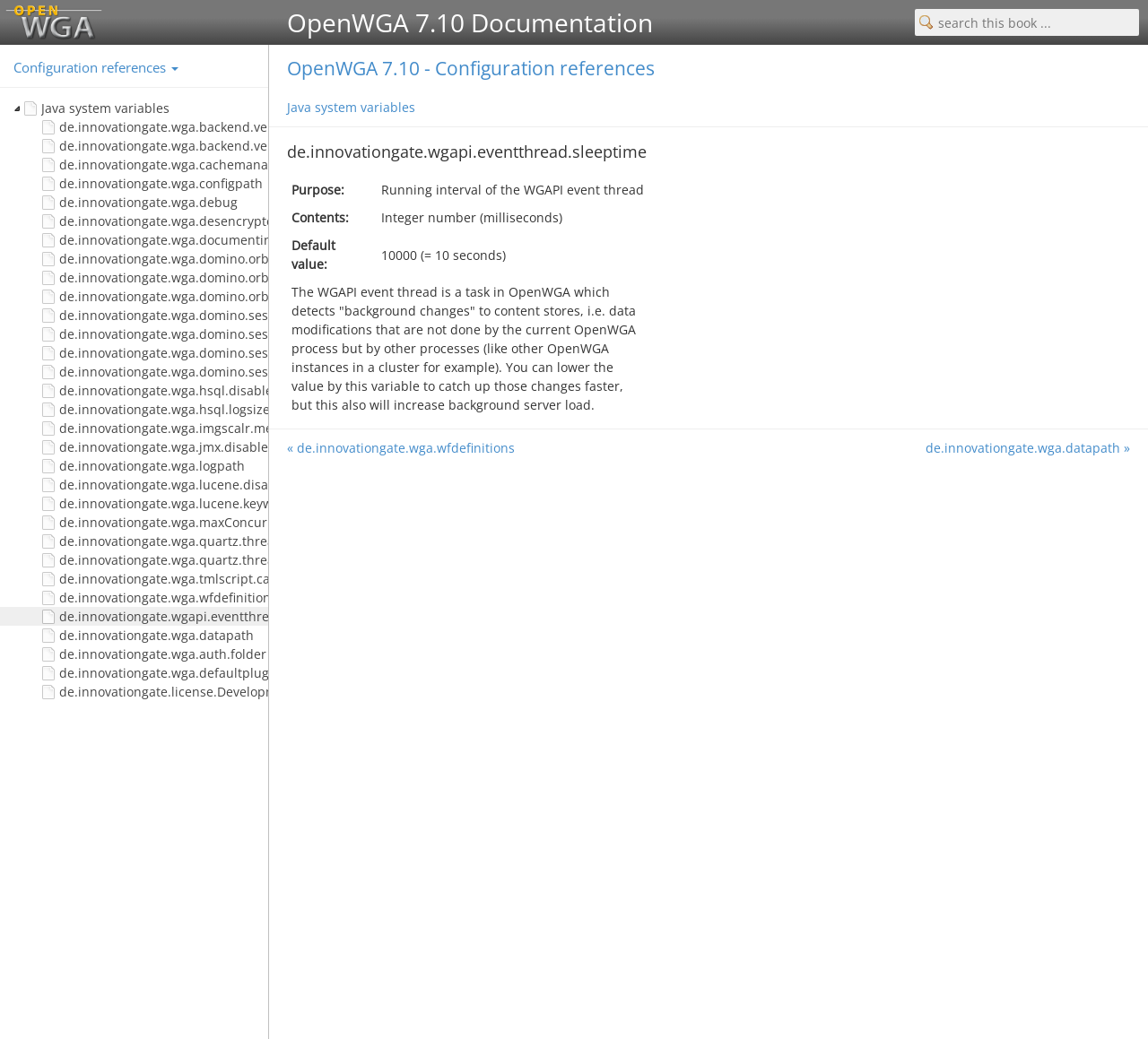Please specify the coordinates of the bounding box for the element that should be clicked to carry out this instruction: "Go to OpenWGA 7.10 Documentation". The coordinates must be four float numbers between 0 and 1, formatted as [left, top, right, bottom].

[0.25, 0.005, 0.569, 0.038]